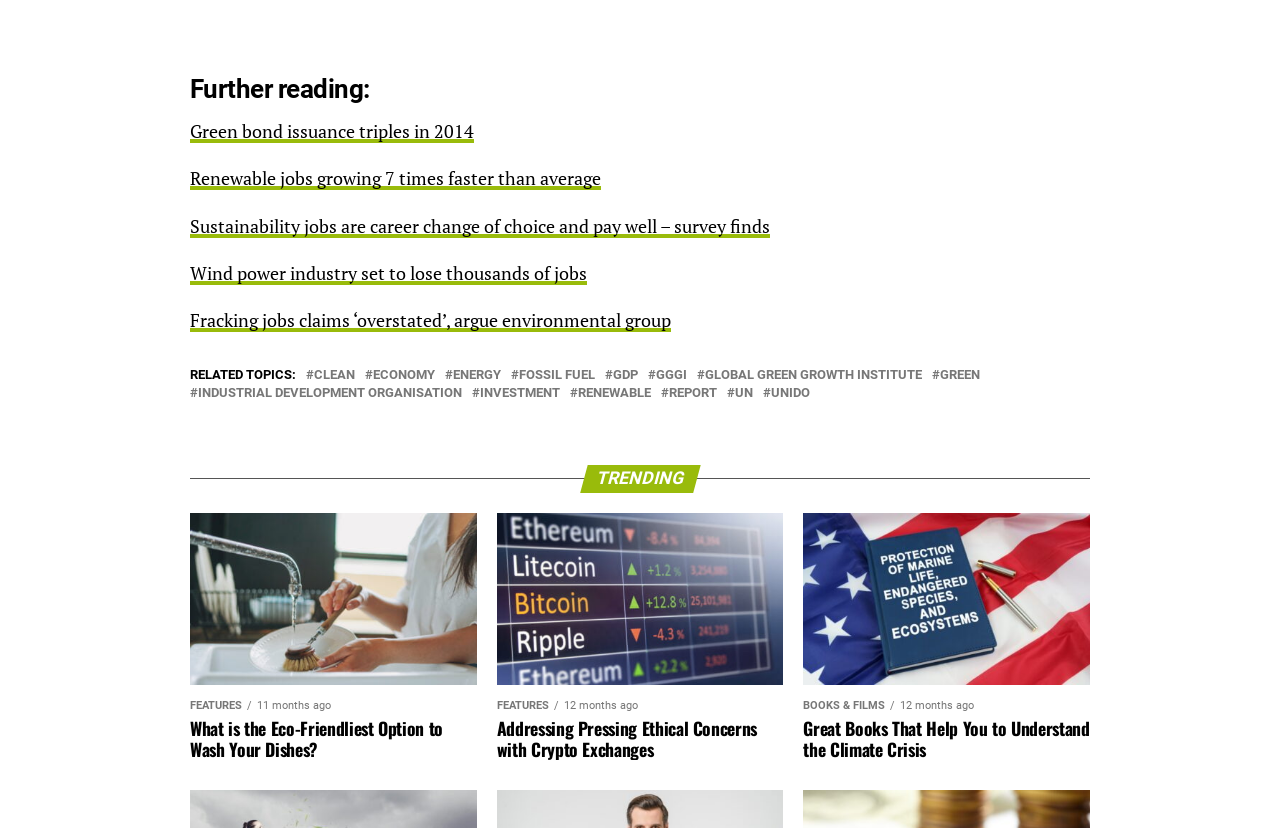Show the bounding box coordinates of the element that should be clicked to complete the task: "Click on the first image under 'TRENDING'".

[0.148, 0.619, 0.372, 0.827]